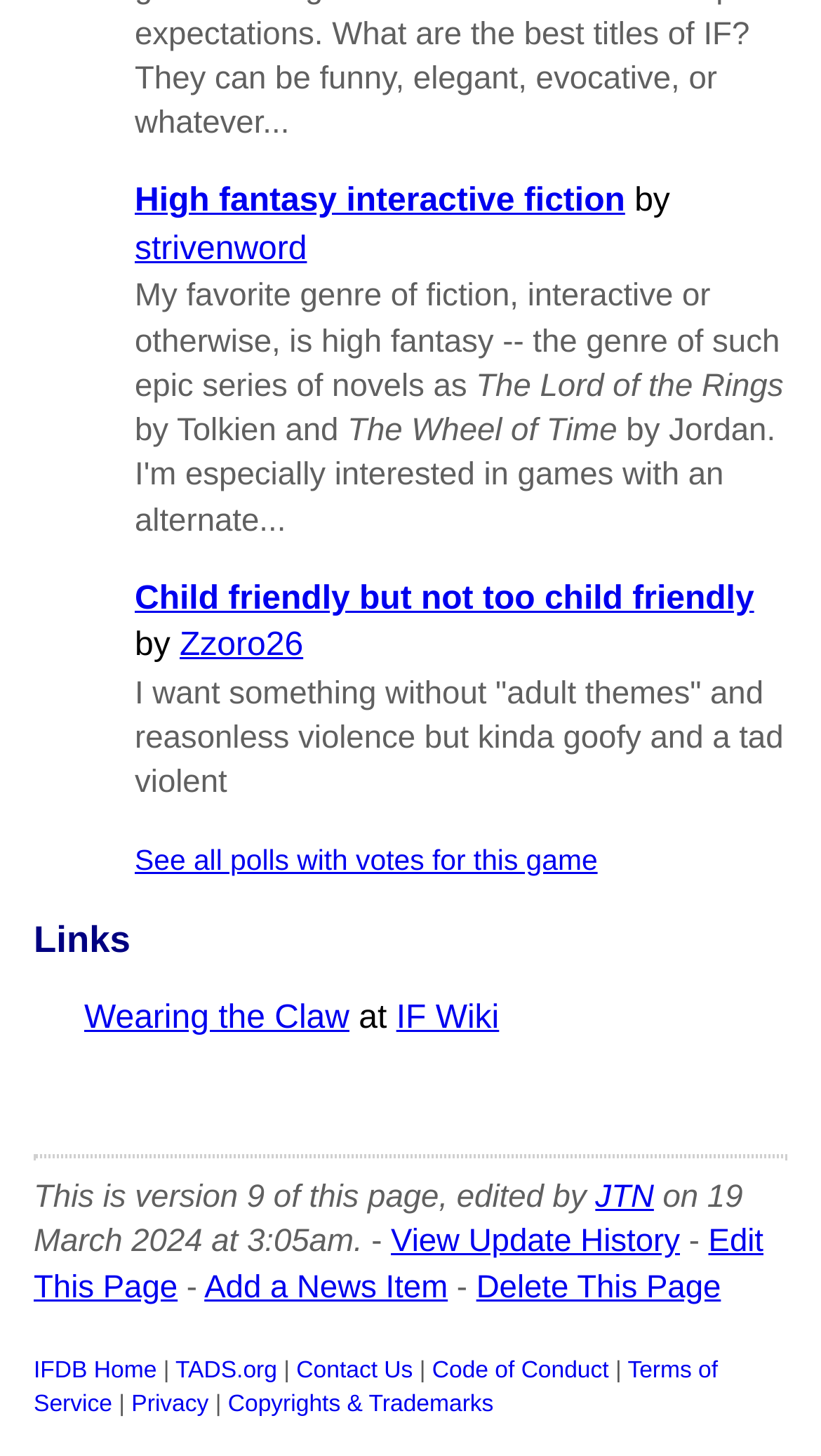Provide the bounding box coordinates of the HTML element this sentence describes: "JTN". The bounding box coordinates consist of four float numbers between 0 and 1, i.e., [left, top, right, bottom].

[0.725, 0.836, 0.796, 0.861]